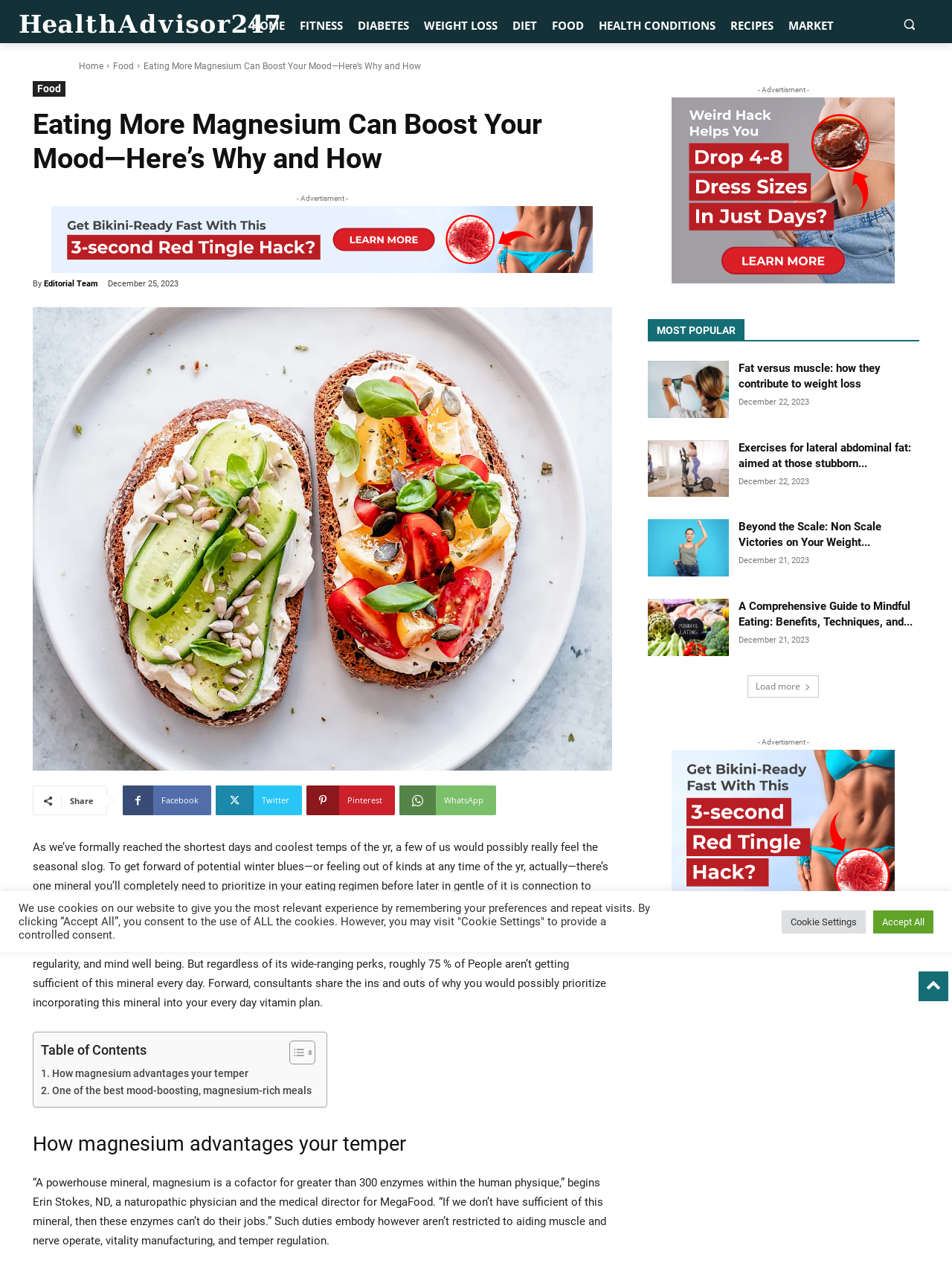Determine the bounding box coordinates for the area that should be clicked to carry out the following instruction: "Read the article about 'Eating More Magnesium Can Boost Your Mood—Here’s Why and How'".

[0.034, 0.085, 0.643, 0.139]